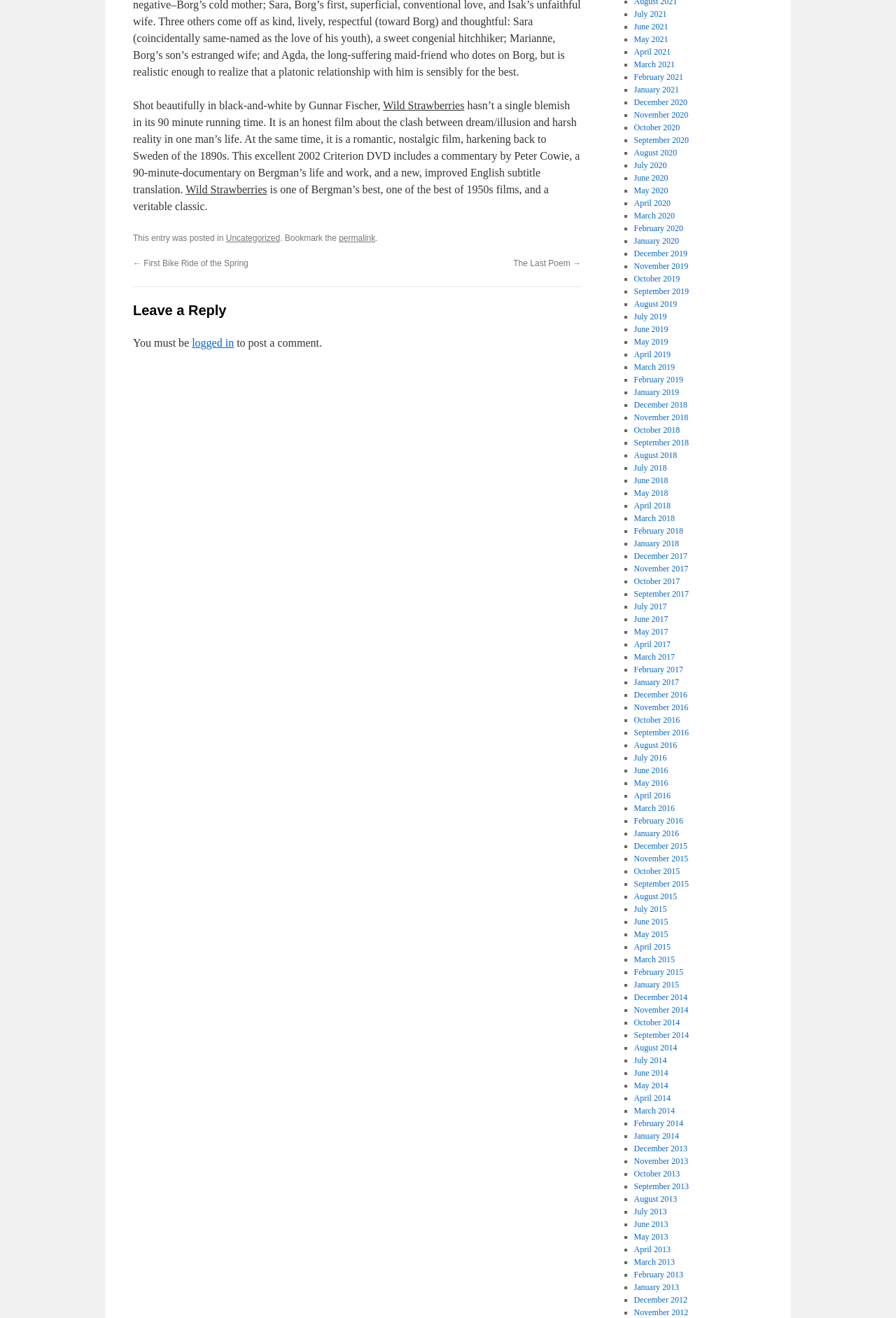Could you find the bounding box coordinates of the clickable area to complete this instruction: "Leave a reply"?

[0.148, 0.227, 0.648, 0.244]